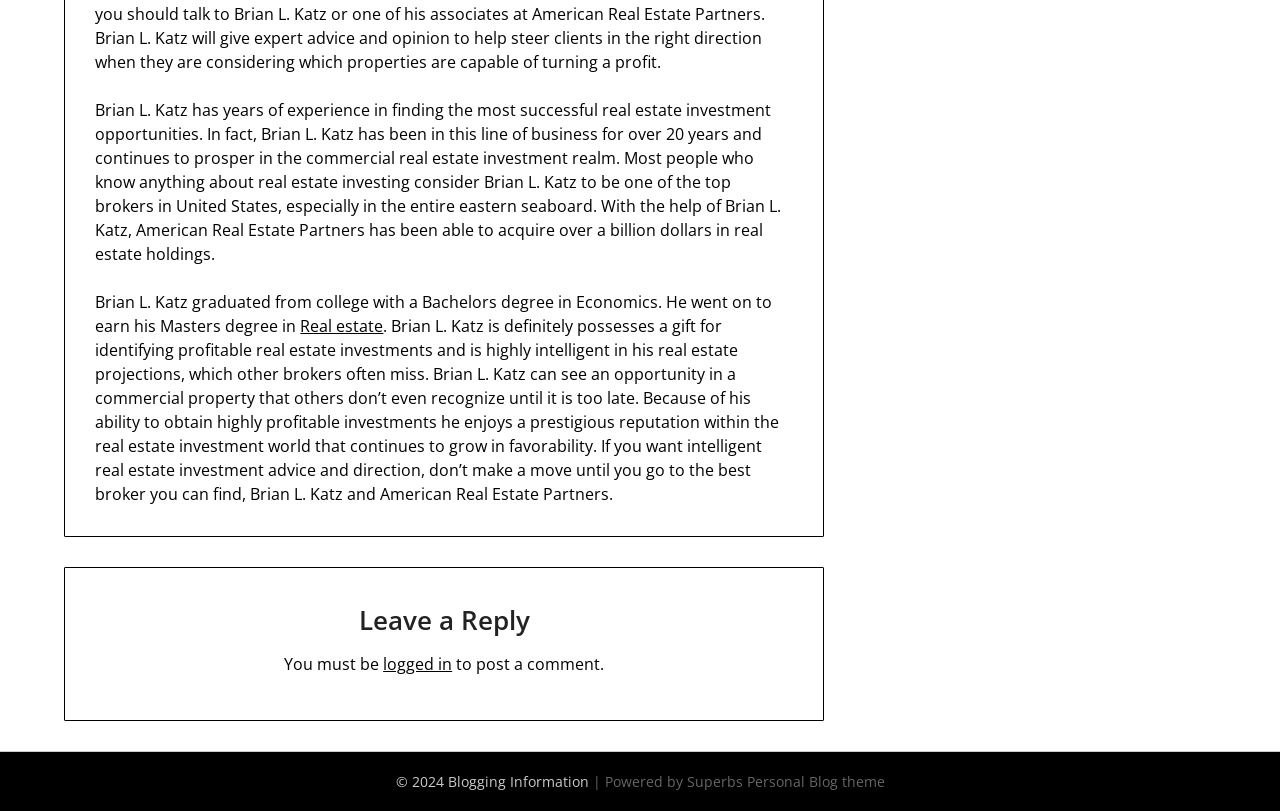Provide the bounding box coordinates of the HTML element described by the text: "parent_node: Choose date name="email" placeholder="Email"".

None